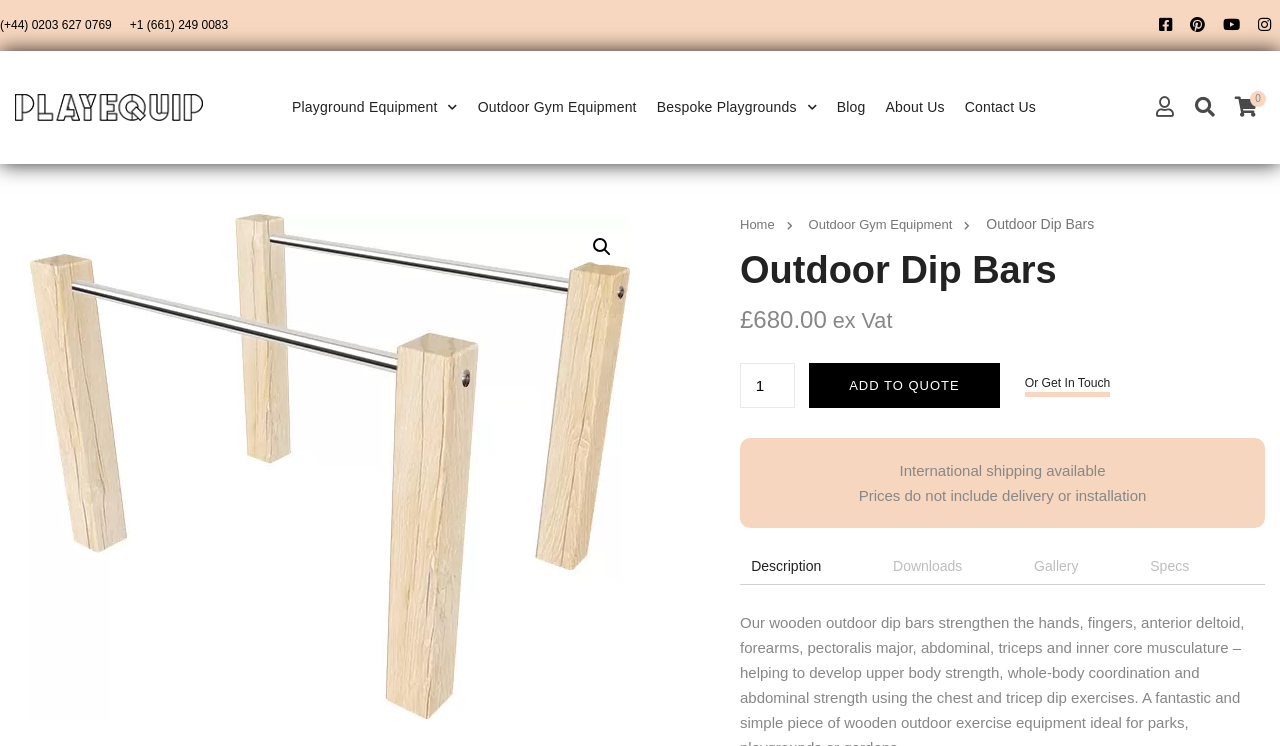Identify the headline of the webpage and generate its text content.

Outdoor Dip Bars